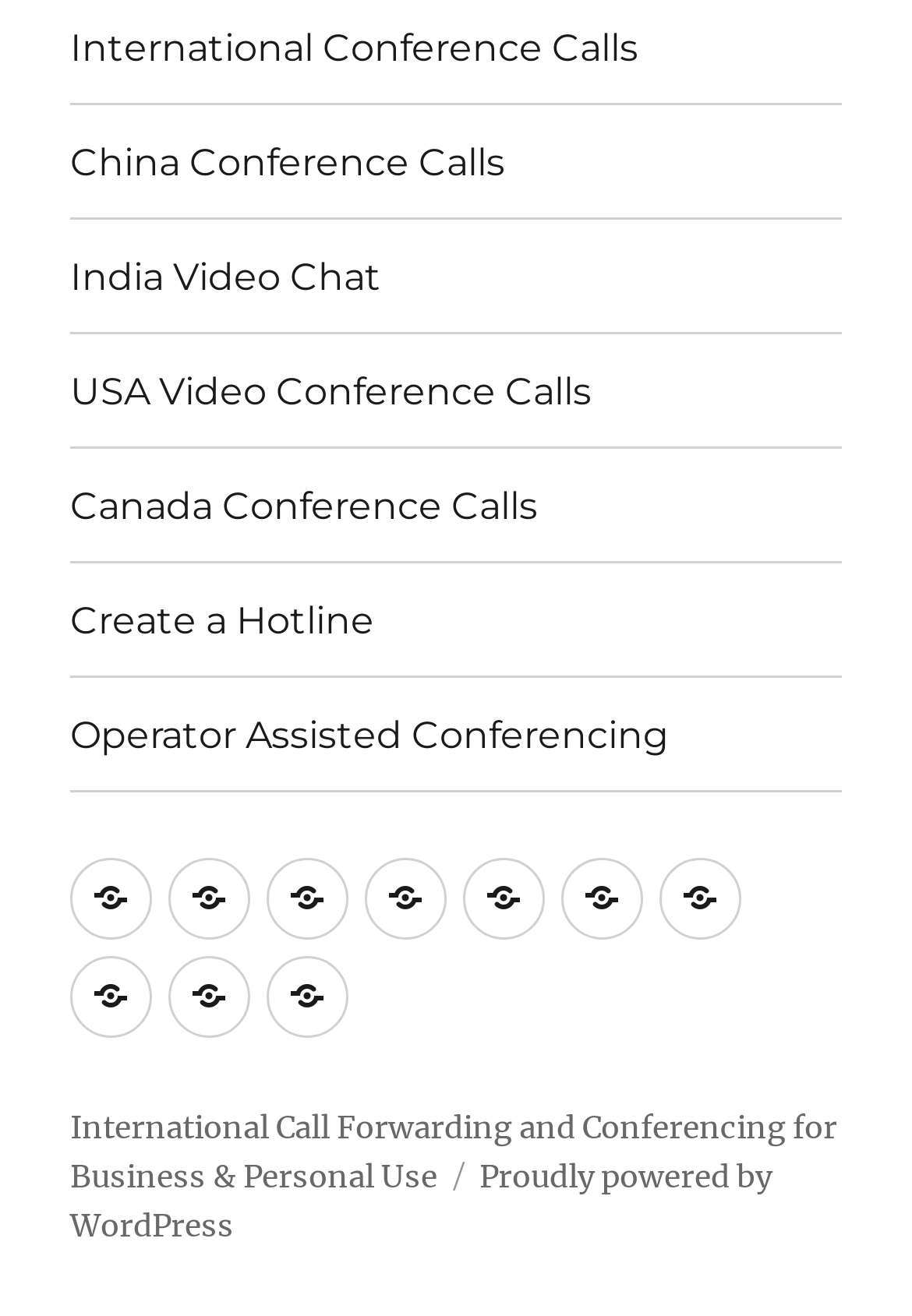Locate the bounding box coordinates of the element that needs to be clicked to carry out the instruction: "Click on China Conference Calls". The coordinates should be given as four float numbers ranging from 0 to 1, i.e., [left, top, right, bottom].

[0.077, 0.081, 0.923, 0.166]